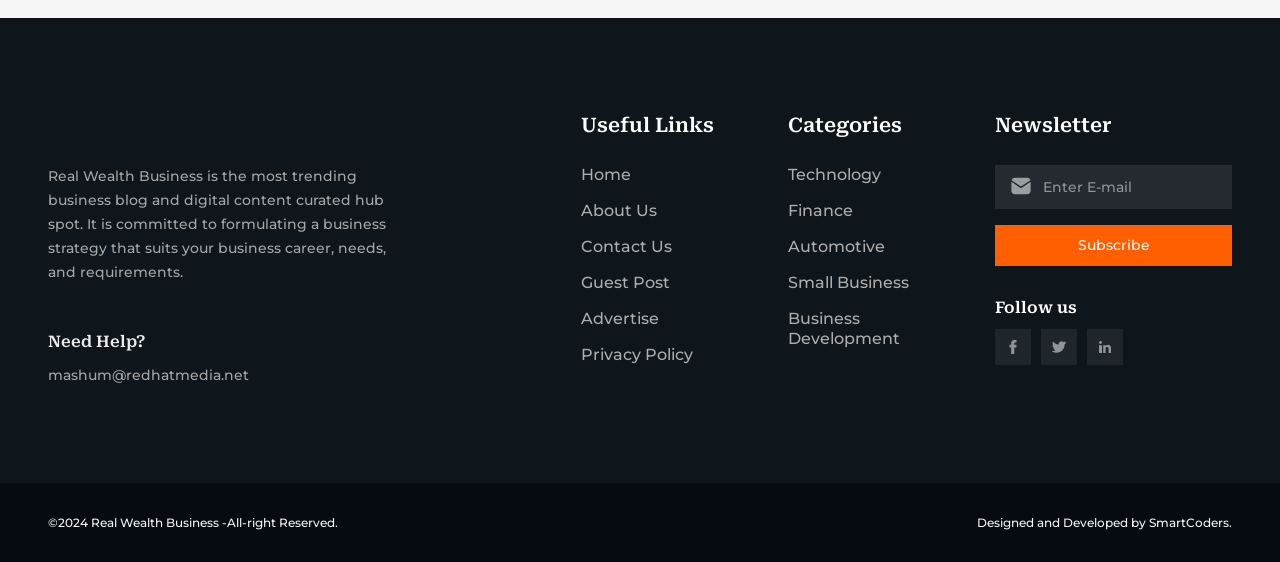What is the purpose of the textbox?
Answer the question with detailed information derived from the image.

The textbox is located under the heading 'Newsletter' and is required, indicating that it is used to input information to subscribe to the newsletter.